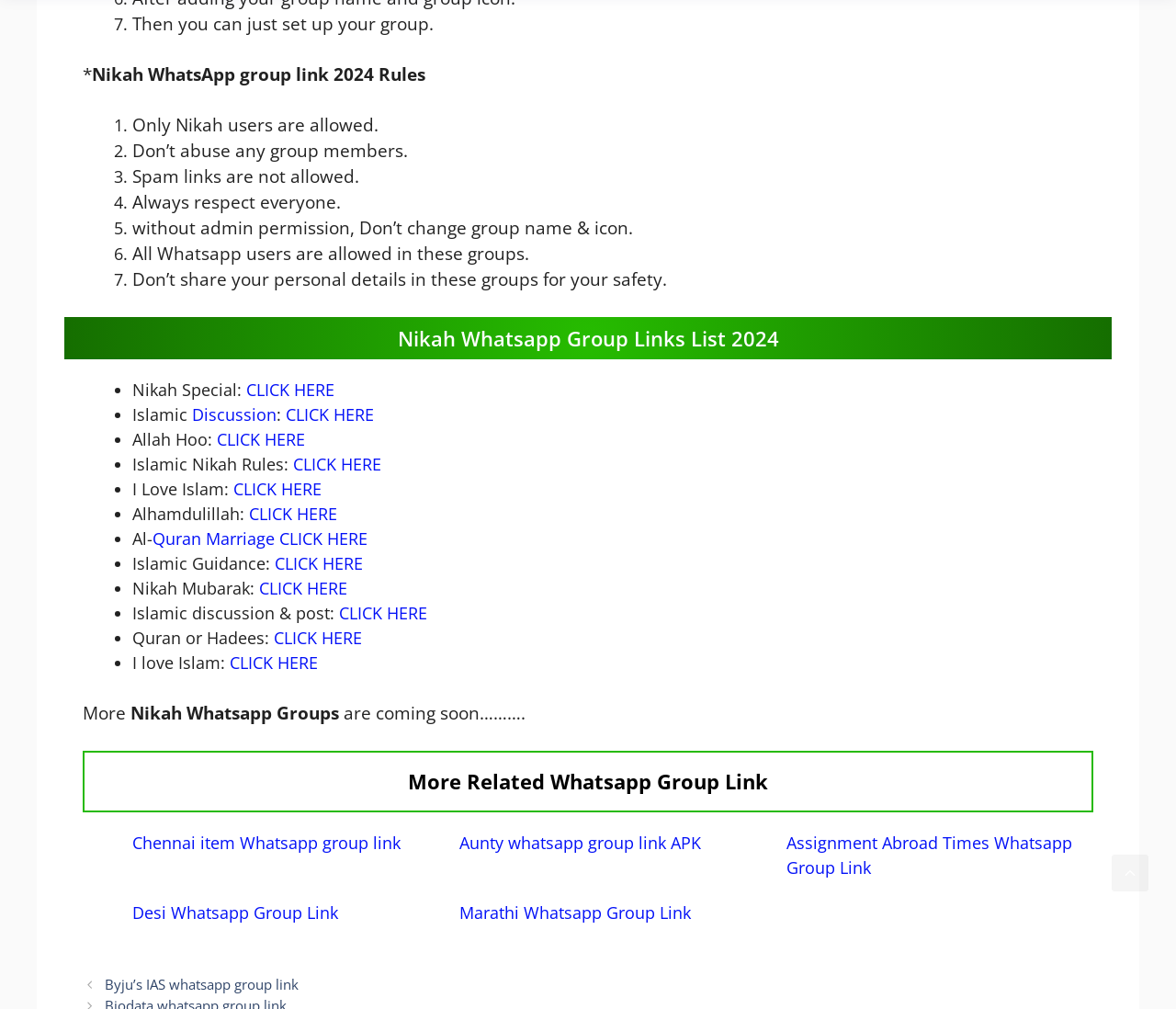Provide your answer in a single word or phrase: 
How many rules are listed for Nikah WhatsApp group?

7